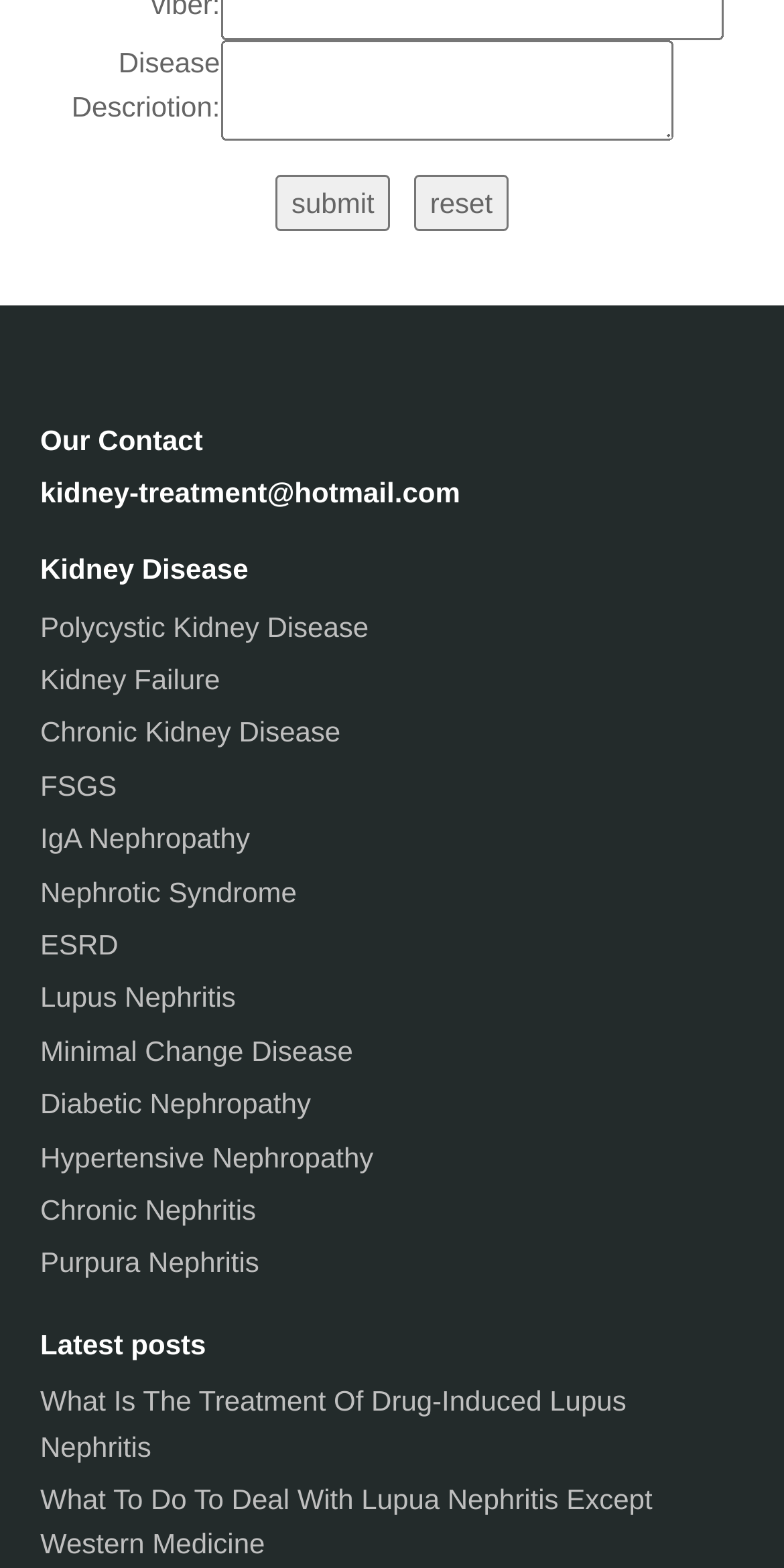Determine the bounding box coordinates for the element that should be clicked to follow this instruction: "Click submit". The coordinates should be given as four float numbers between 0 and 1, in the format [left, top, right, bottom].

[0.351, 0.111, 0.498, 0.148]